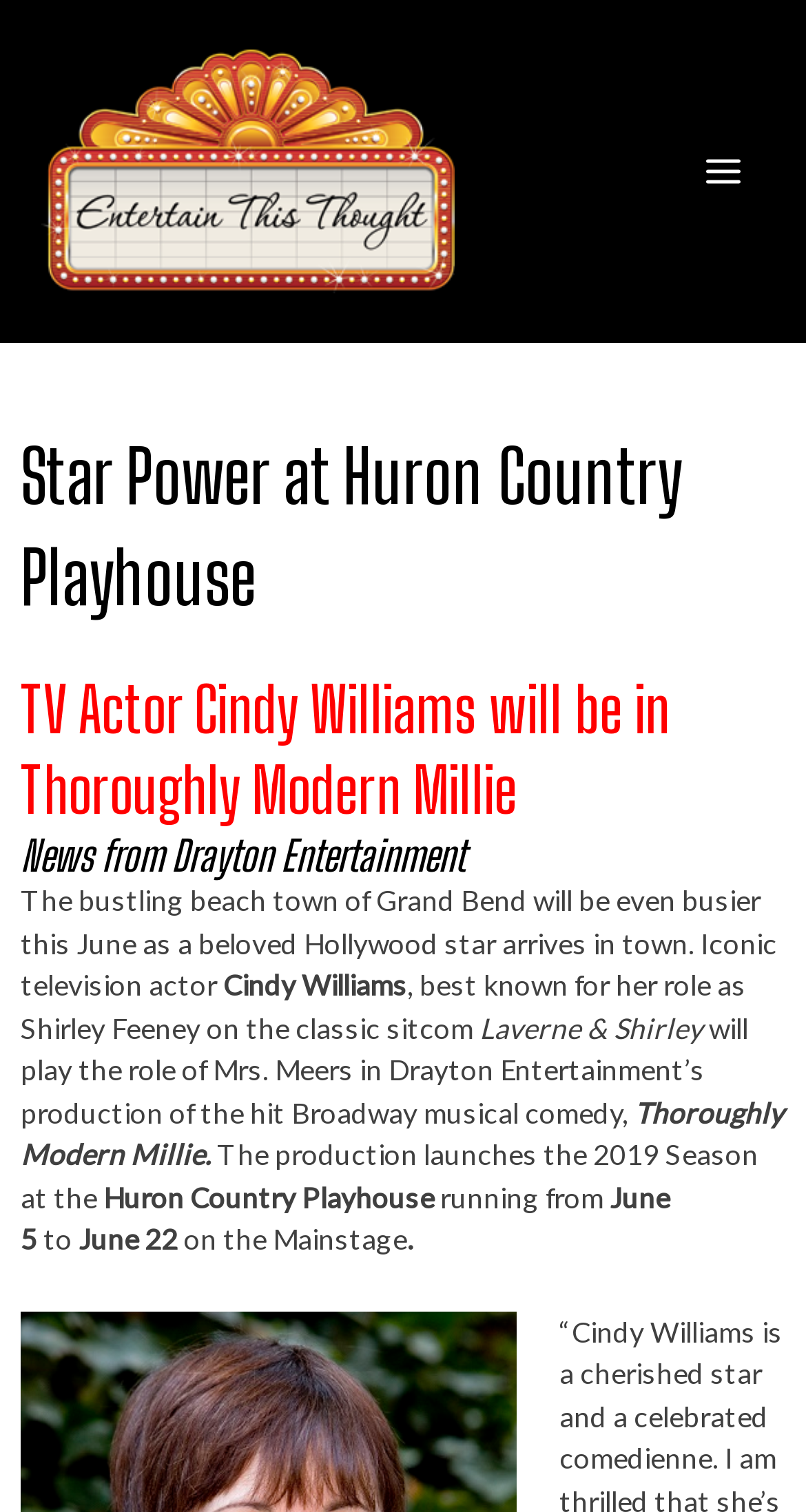When does the production of Thoroughly Modern Millie start?
Look at the screenshot and give a one-word or phrase answer.

June 5